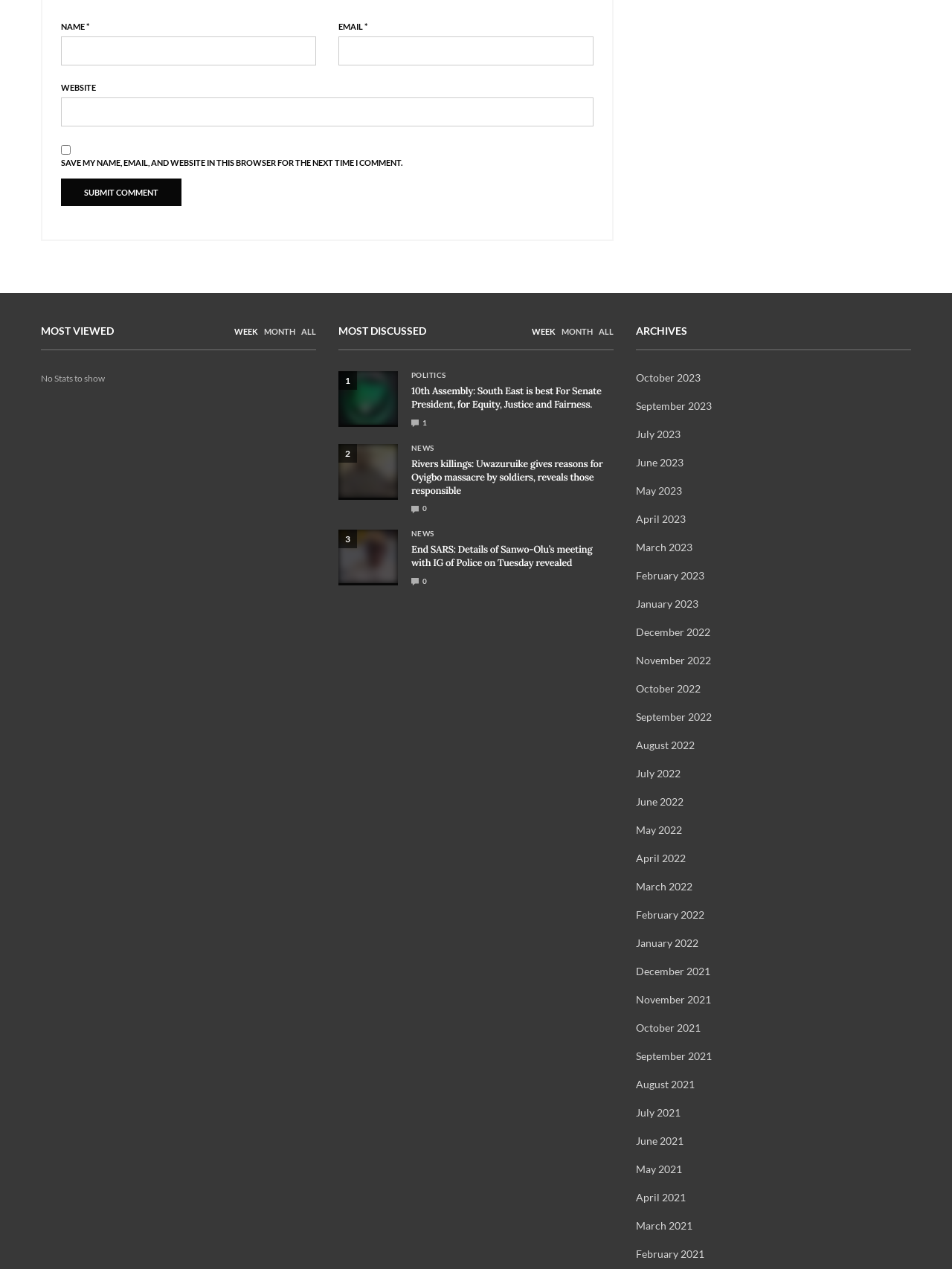Locate the bounding box coordinates of the element that should be clicked to fulfill the instruction: "View most viewed articles for the week".

[0.246, 0.257, 0.271, 0.265]